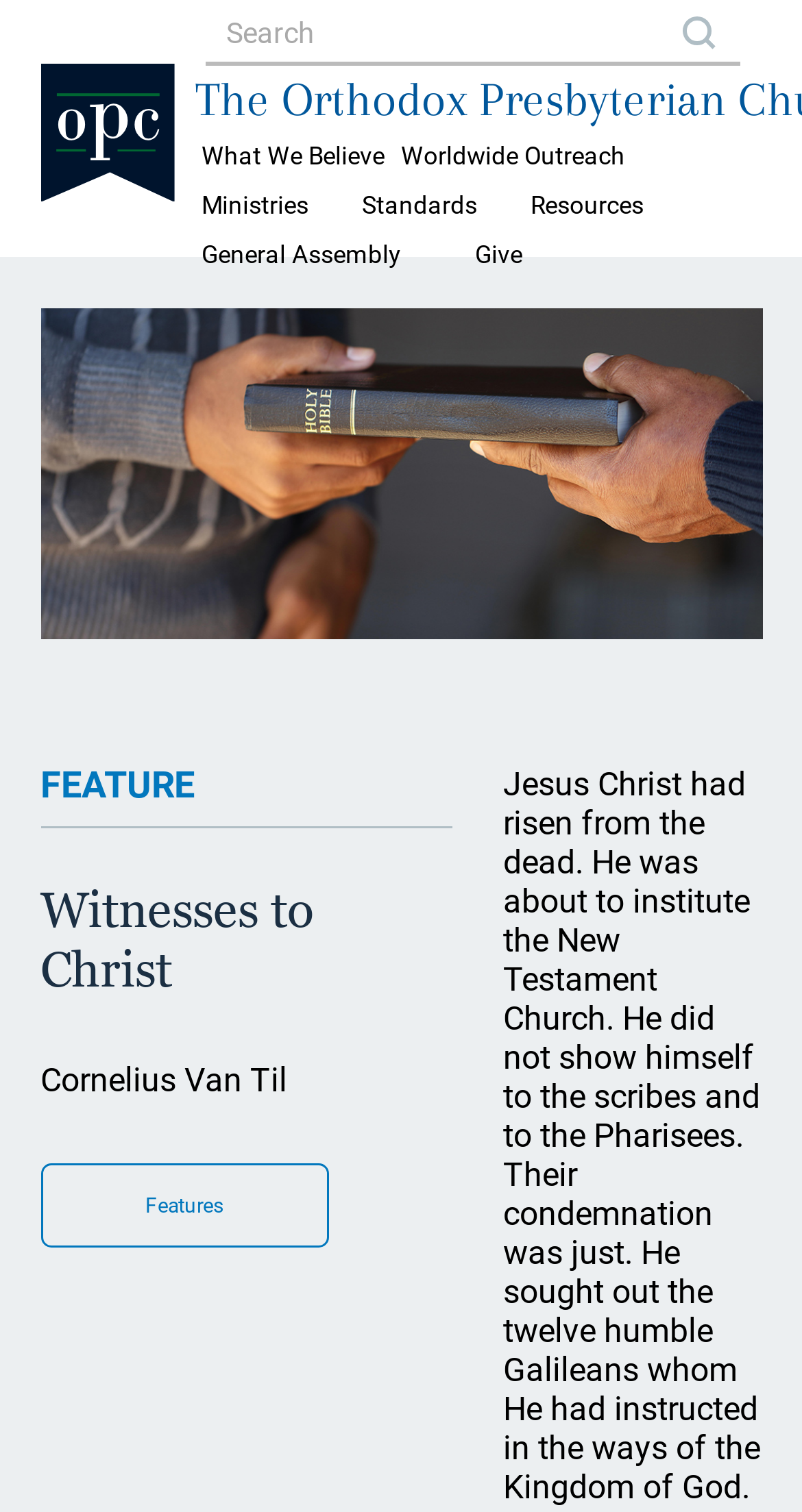Determine the bounding box for the UI element described here: "link I saw on reddit".

None